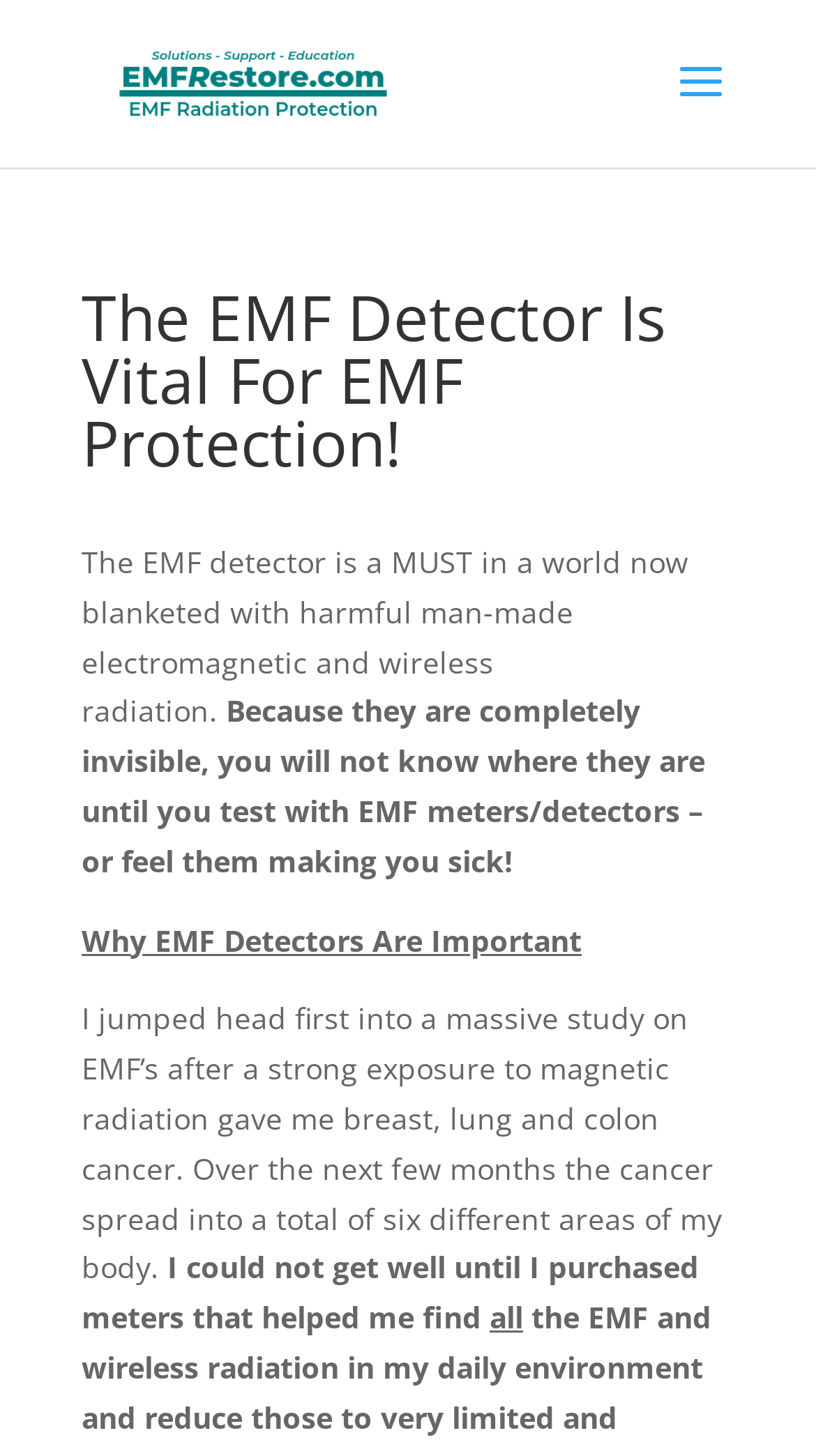Could you identify the text that serves as the heading for this webpage?

The EMF Detector Is Vital For EMF Protection!